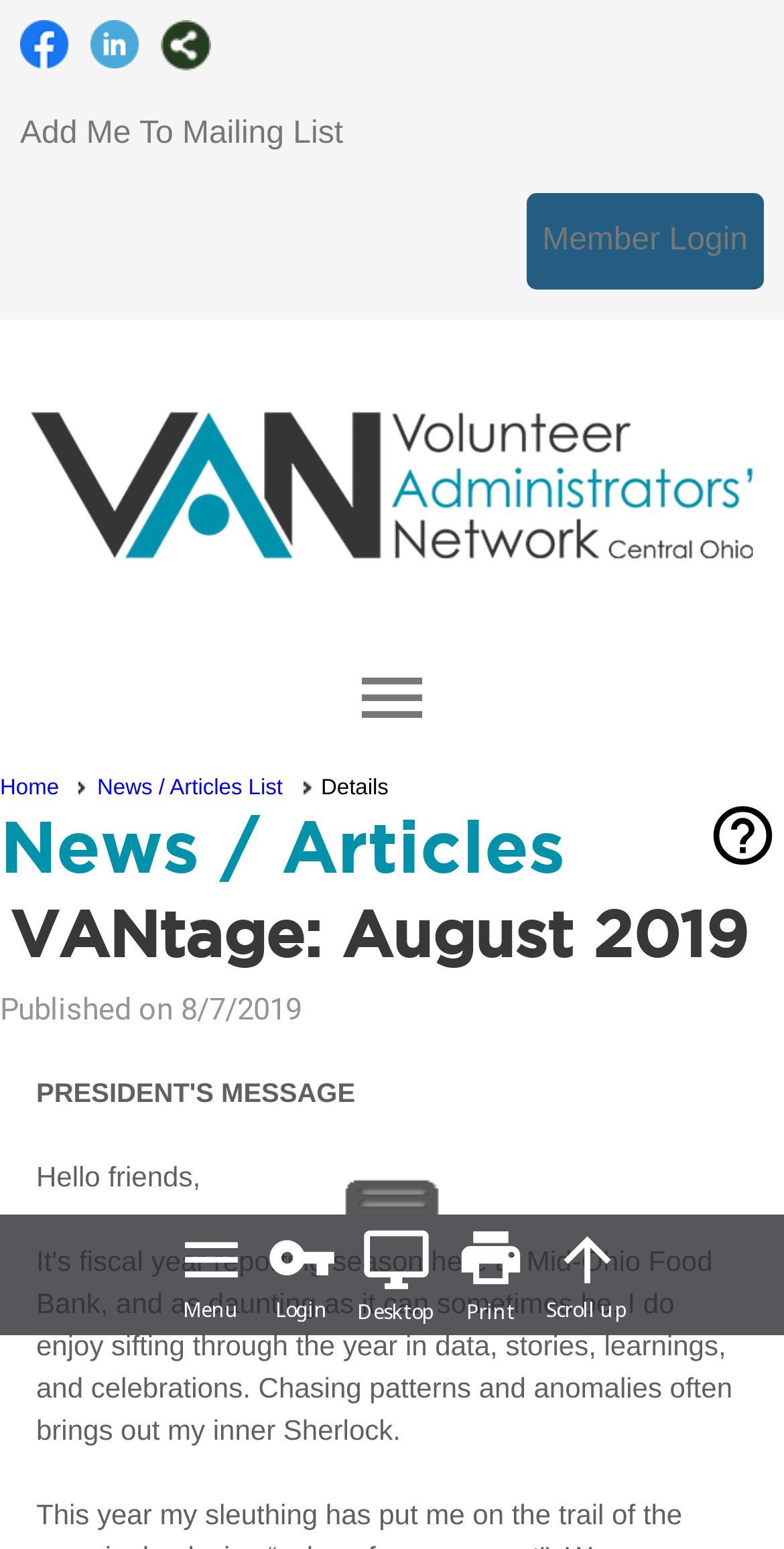What is the date of publication?
Refer to the screenshot and respond with a concise word or phrase.

8/7/2019